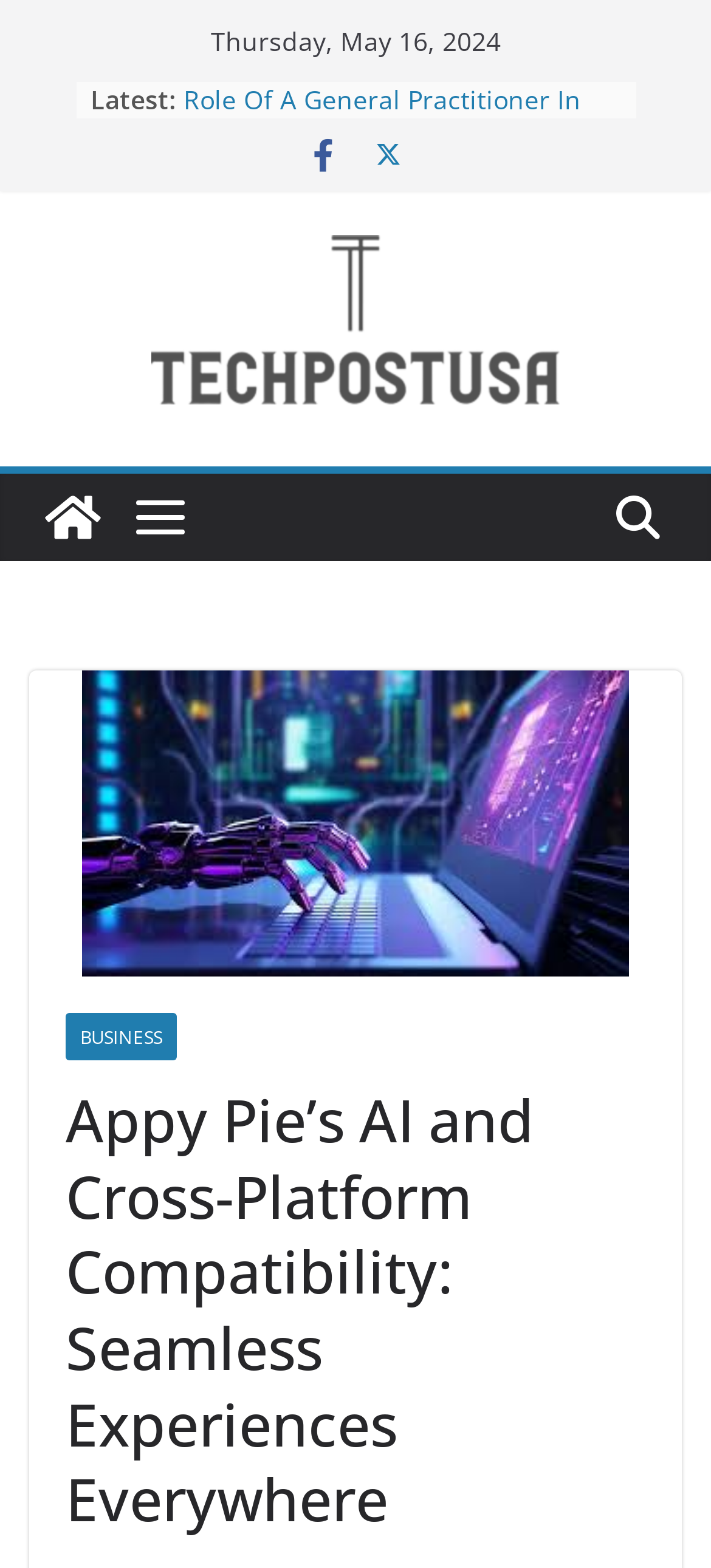How many social media icons are displayed?
Examine the image closely and answer the question with as much detail as possible.

There are 2 social media icons displayed, represented by link elements with bounding boxes of [0.428, 0.087, 0.479, 0.111] and [0.521, 0.087, 0.572, 0.111]. These icons are located near the top of the webpage, below the date and above the 'Latest' heading.